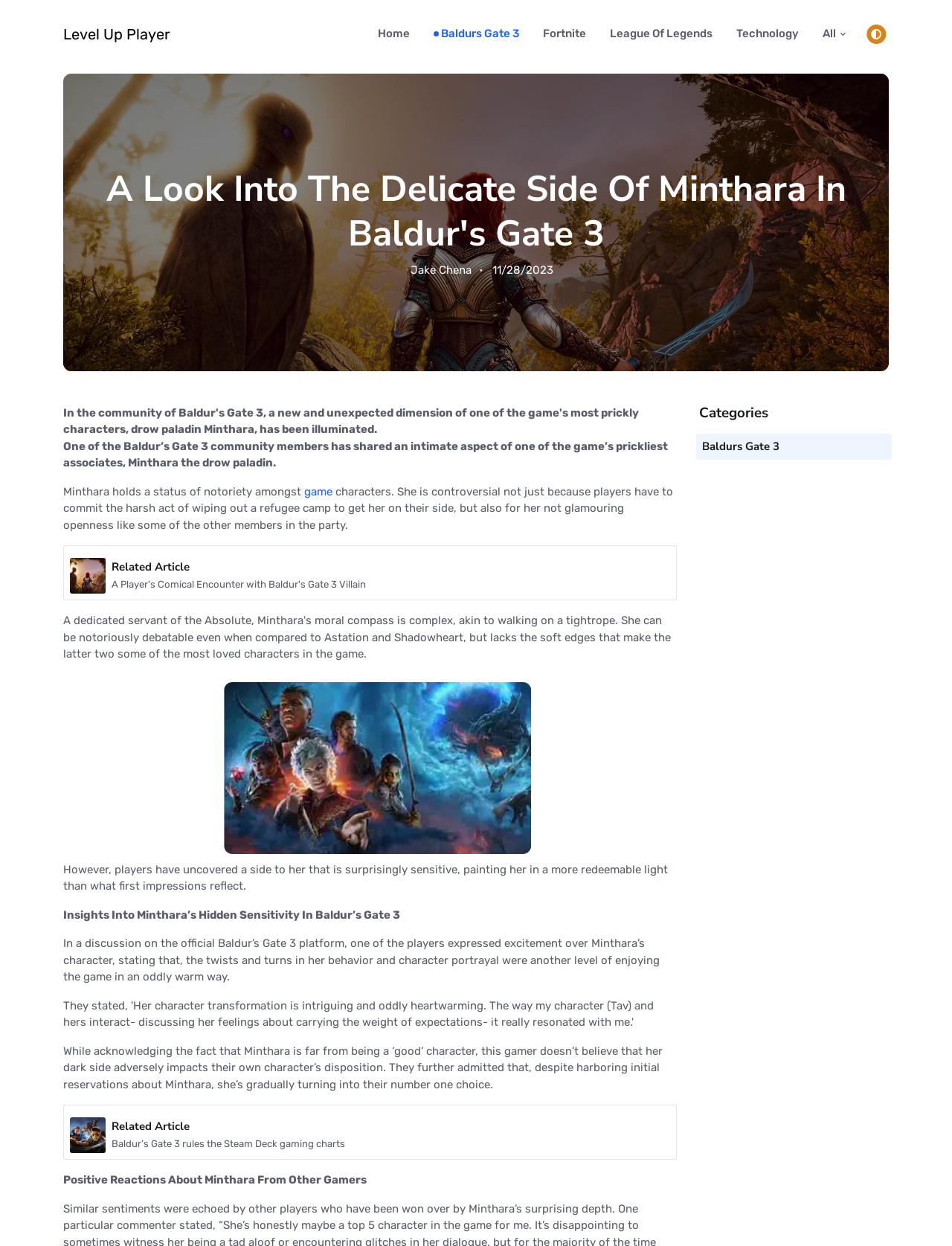Can you look at the image and give a comprehensive answer to the question:
What is the name of the game discussed in the article?

The article discusses the game Baldur's Gate 3, specifically the character Minthara, and how players have discovered a sensitive side to her.